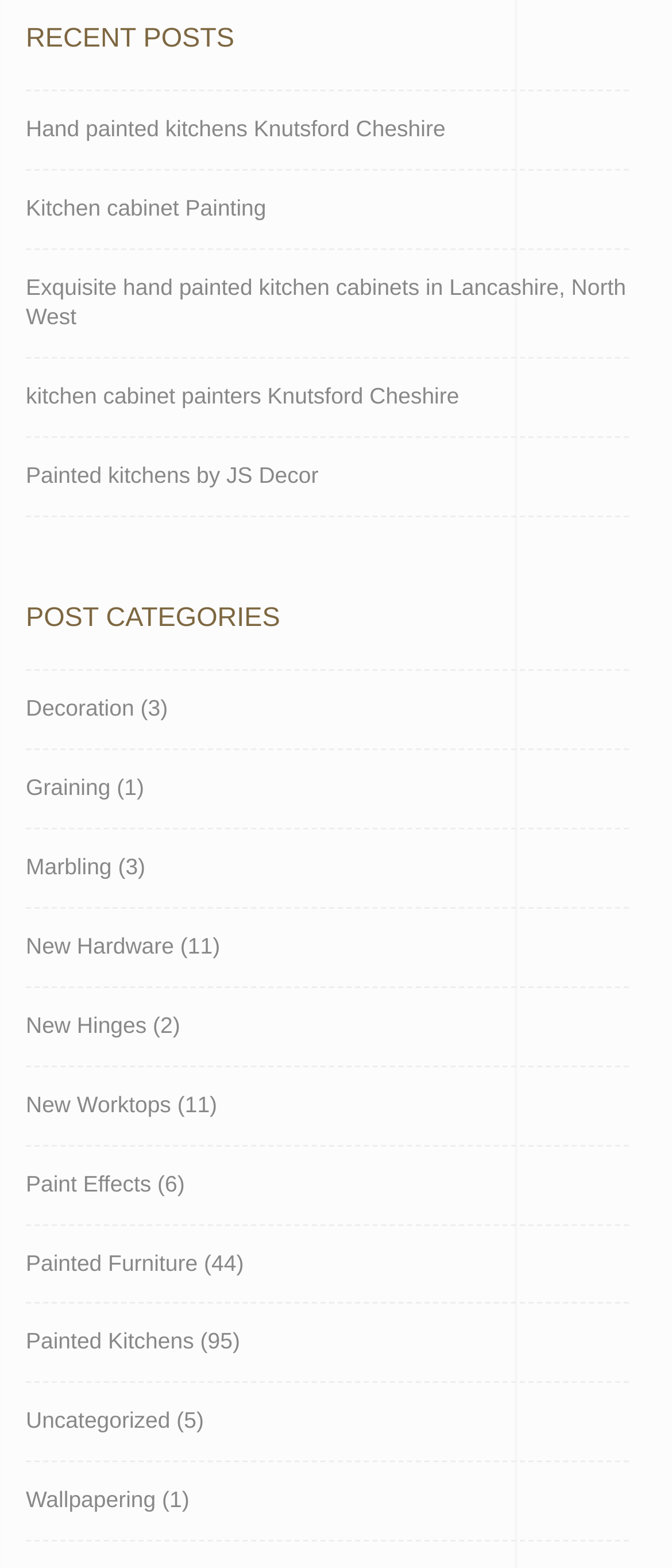How many categories are listed in the 'POST CATEGORIES' section?
Please answer the question with a detailed response using the information from the screenshot.

I counted the number of links in the 'POST CATEGORIES' section, excluding the heading 'POST CATEGORIES', and found that there are 11 categories listed.